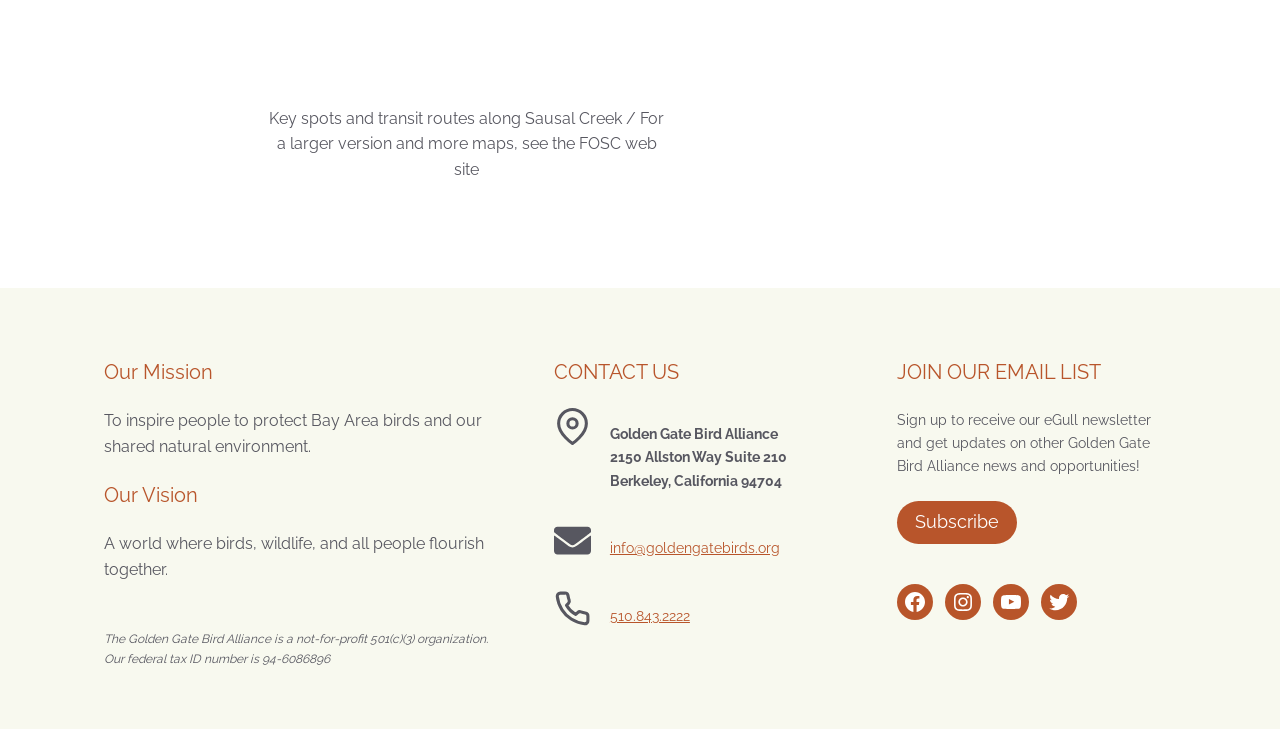Answer the question below with a single word or a brief phrase: 
How can I contact the organization?

info@goldengatebirds.org or 510.843.2222